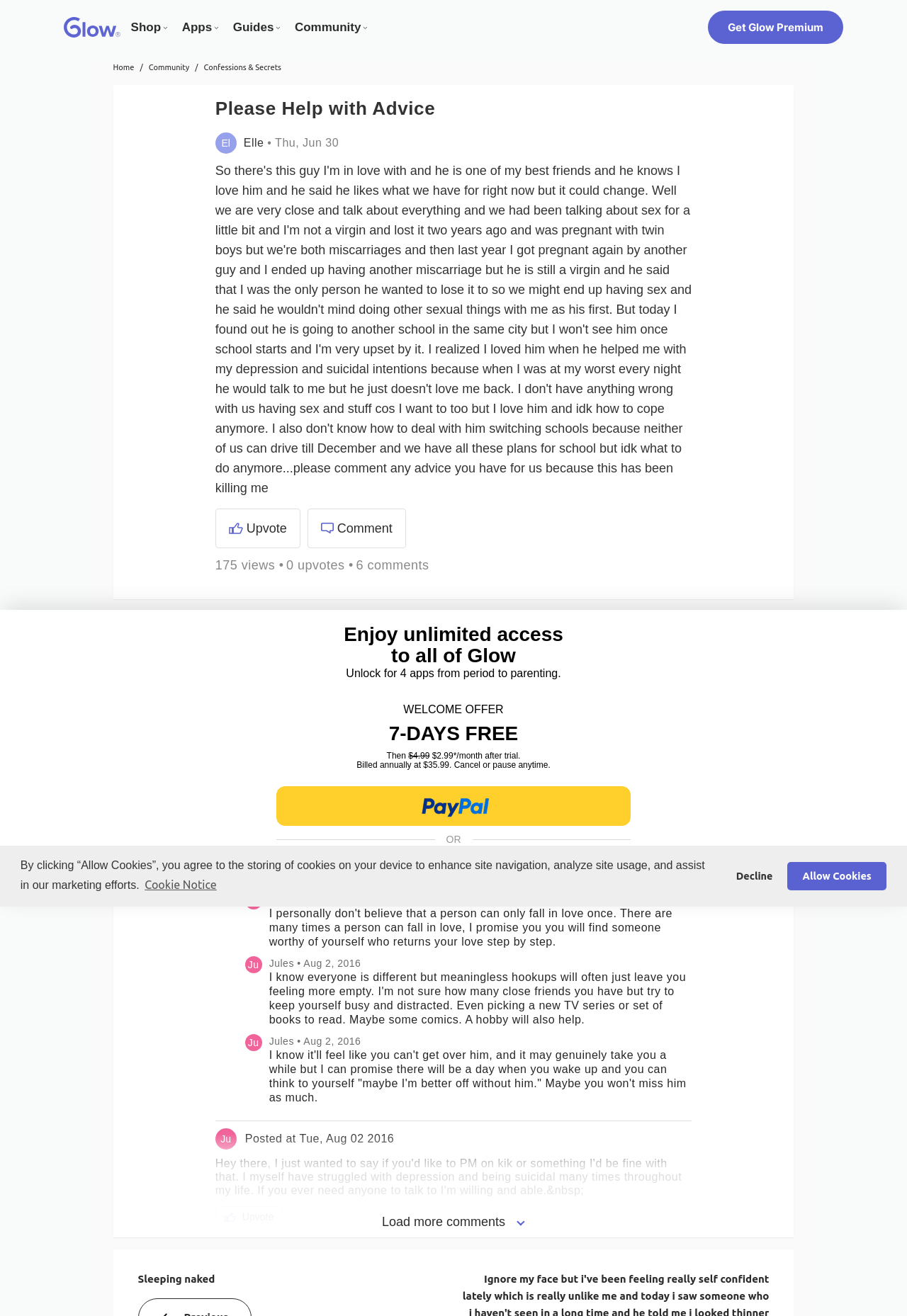Identify the bounding box coordinates of the region I need to click to complete this instruction: "Click on the 'Shop' link".

[0.144, 0.013, 0.177, 0.028]